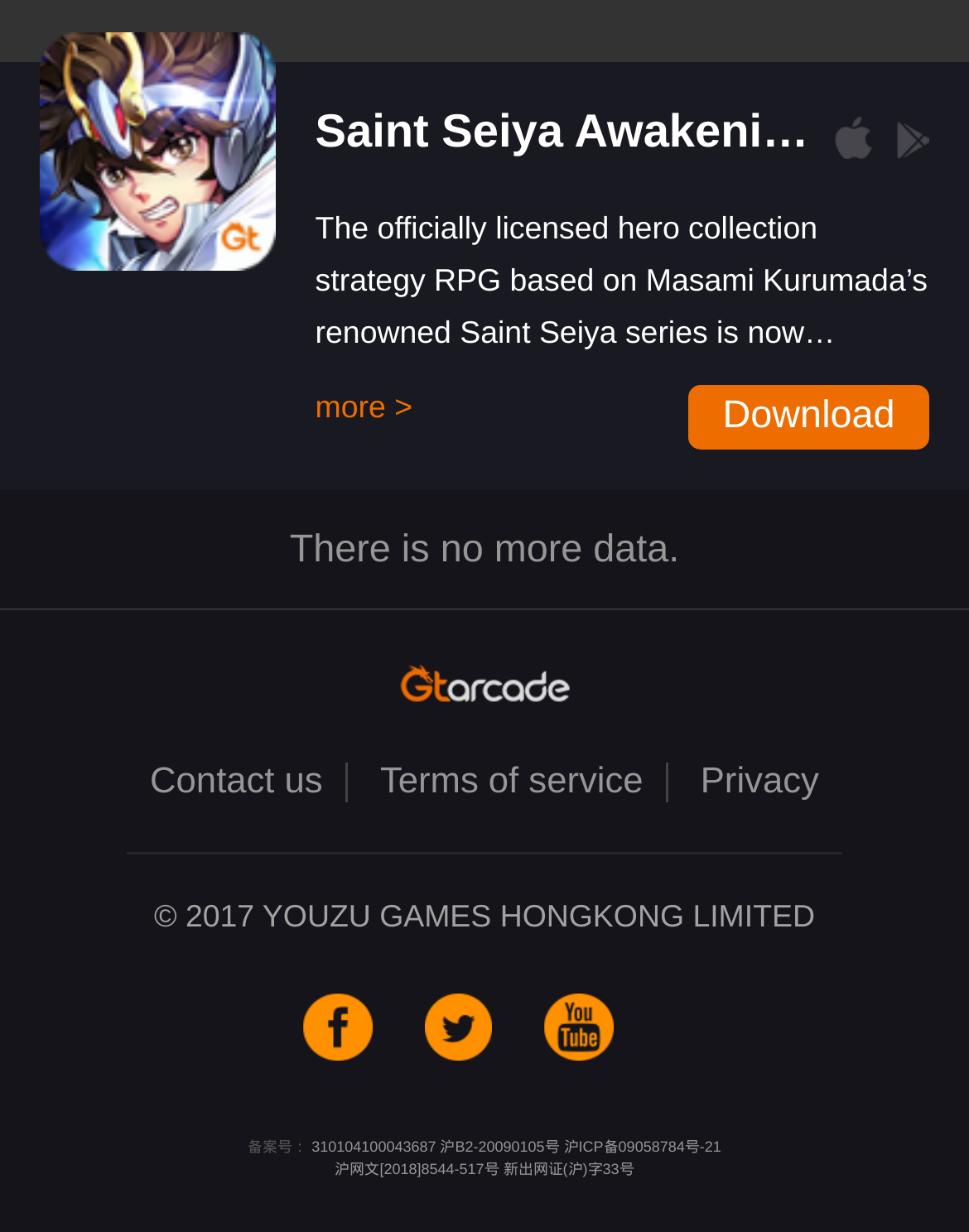Can you show the bounding box coordinates of the region to click on to complete the task described in the instruction: "Click the link to download the game"?

[0.709, 0.313, 0.96, 0.365]